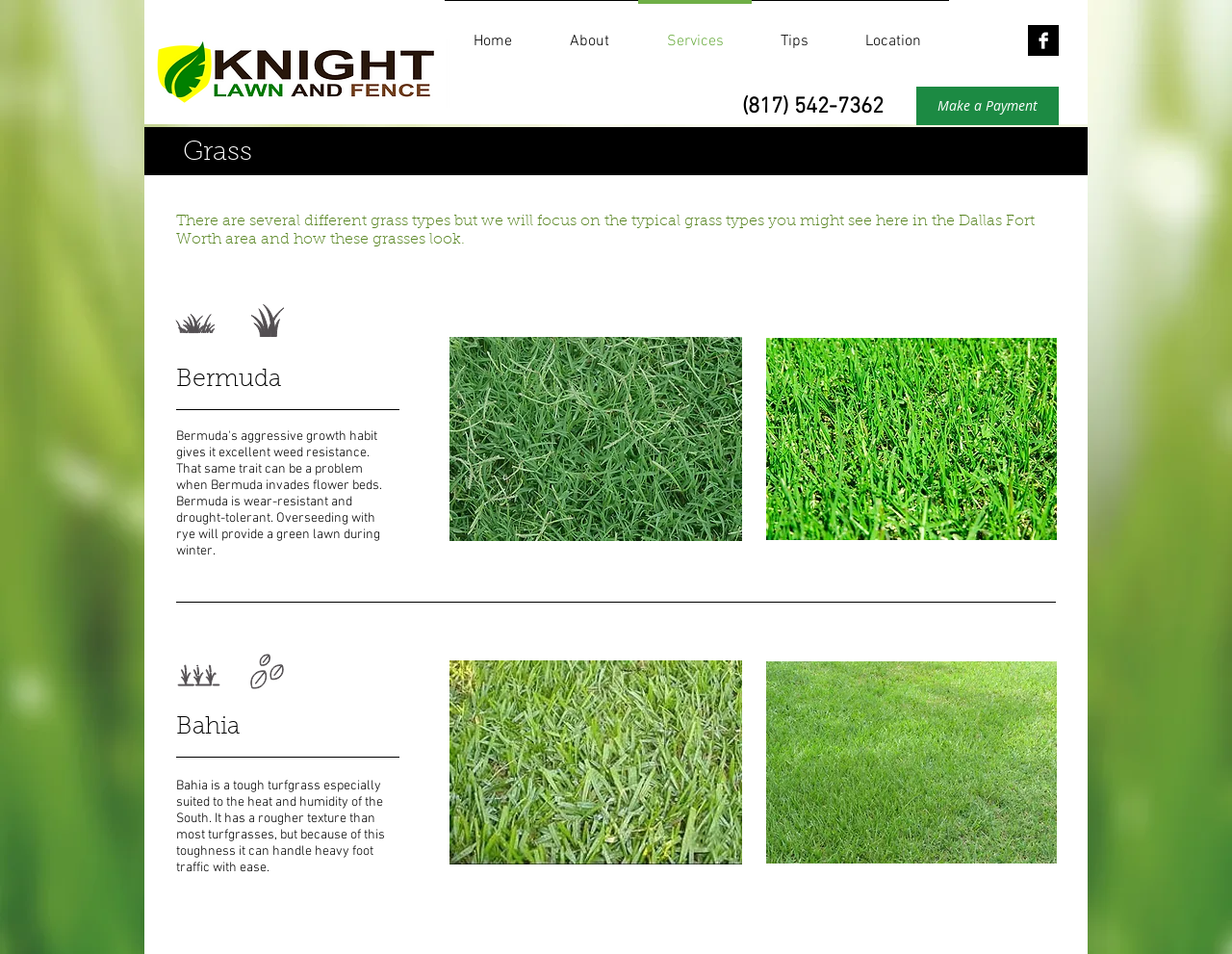Please locate the bounding box coordinates of the element's region that needs to be clicked to follow the instruction: "Make a payment". The bounding box coordinates should be provided as four float numbers between 0 and 1, i.e., [left, top, right, bottom].

[0.744, 0.091, 0.859, 0.131]